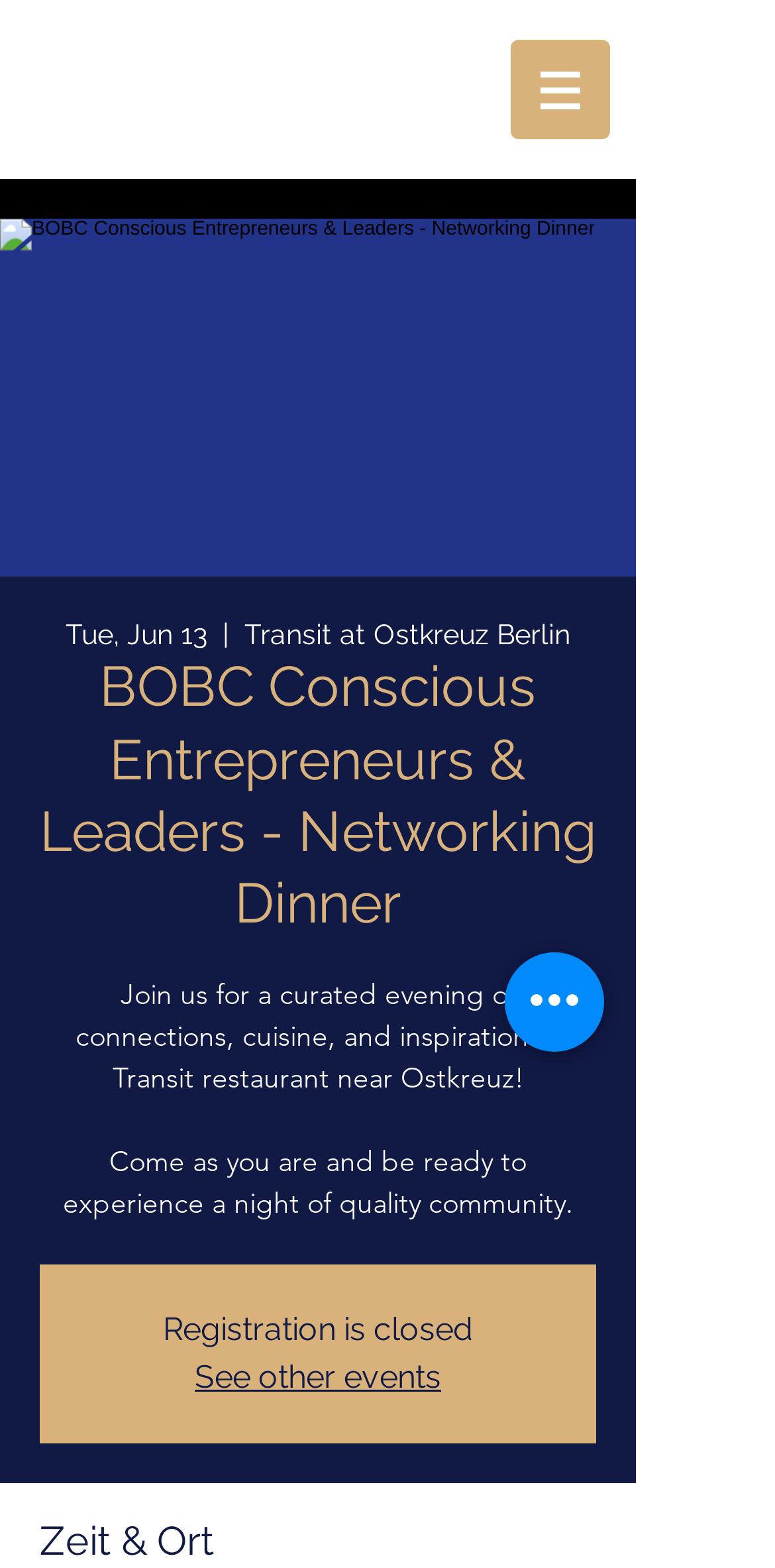Give a one-word or short-phrase answer to the following question: 
What is the date of the networking dinner?

Tue, Jun 13